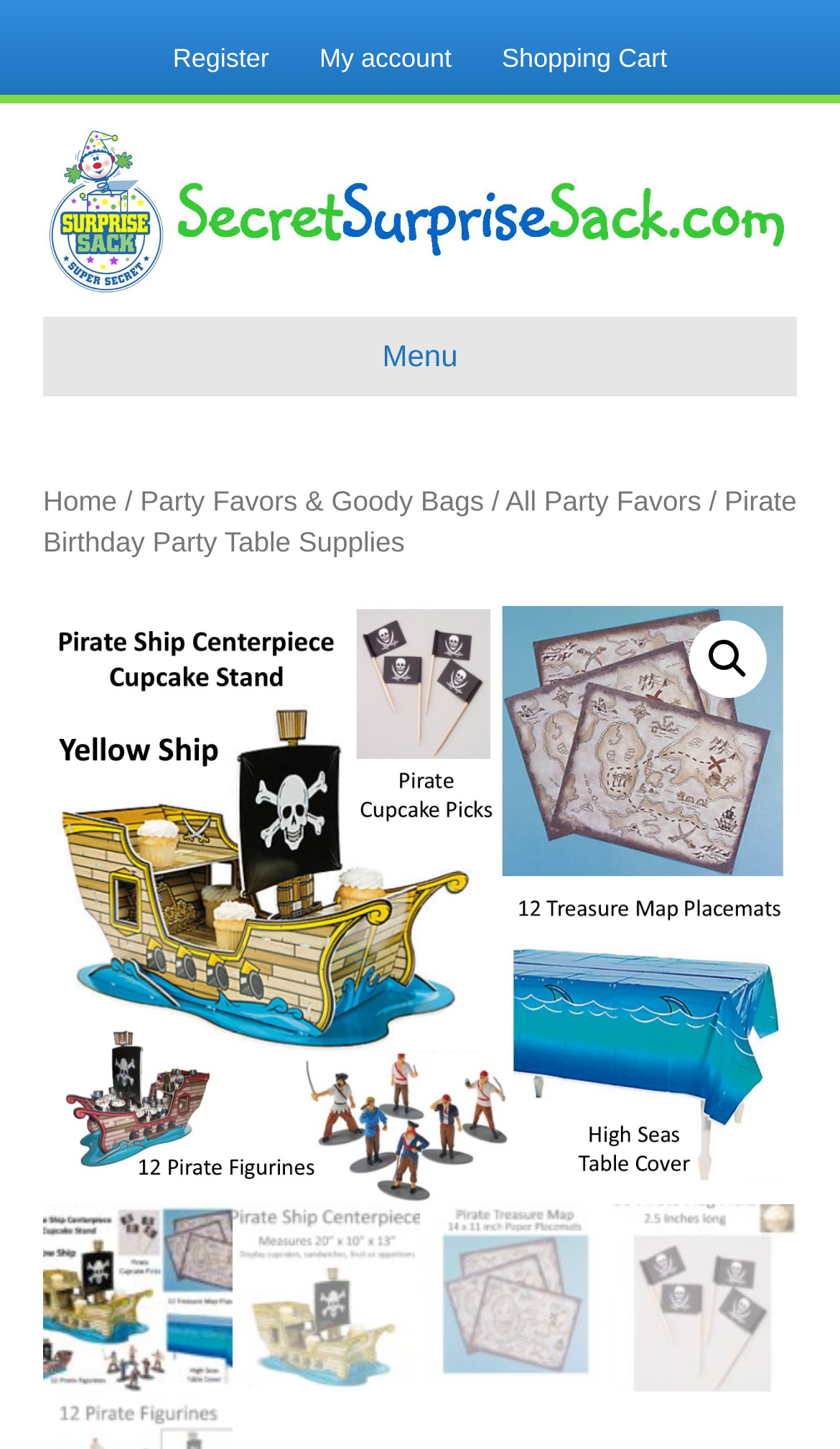Please reply with a single word or brief phrase to the question: 
What is the main category of products on this website?

Party Favors & Goody Bags